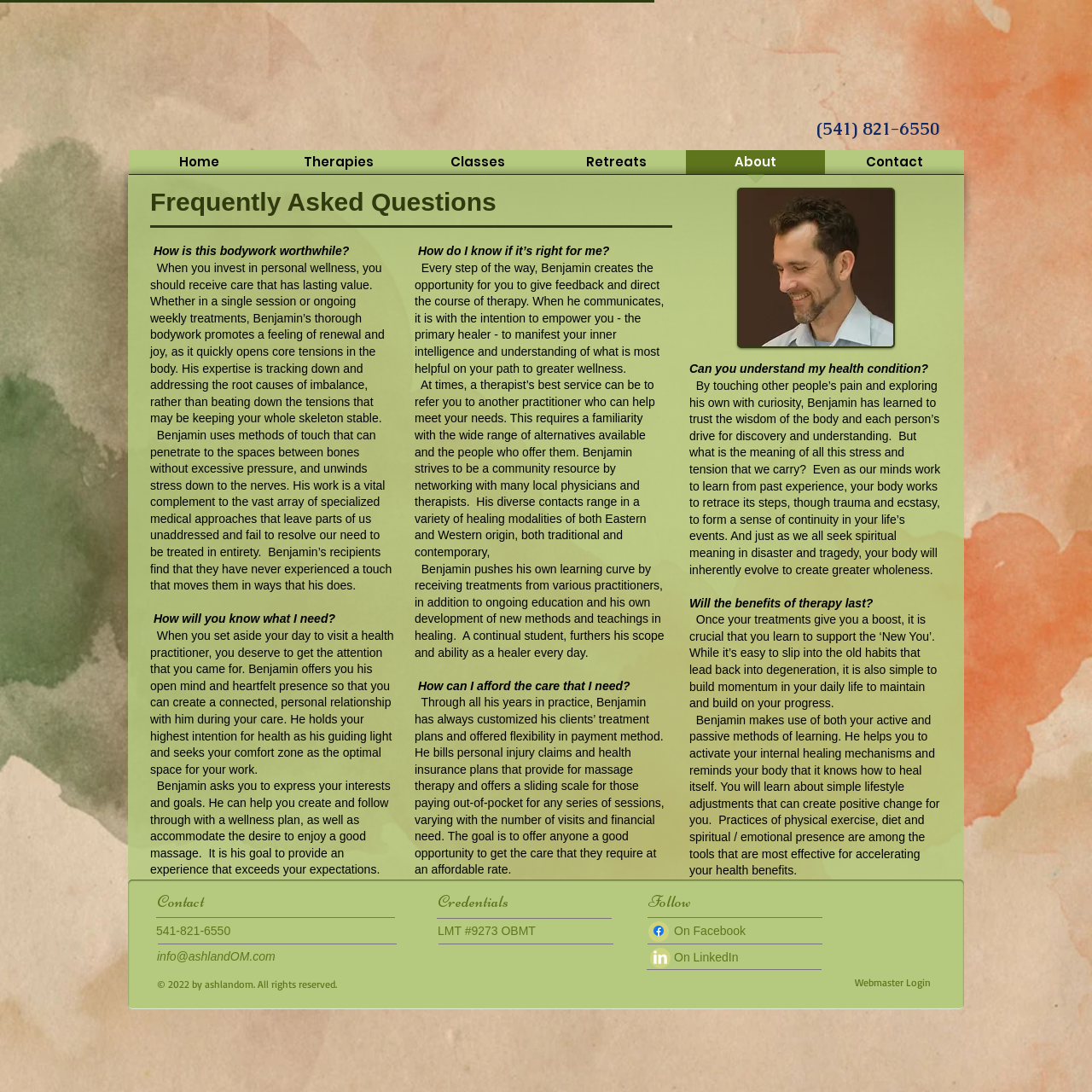Please answer the following question using a single word or phrase: 
What is the goal of Benjamin's payment method?

To offer affordable care